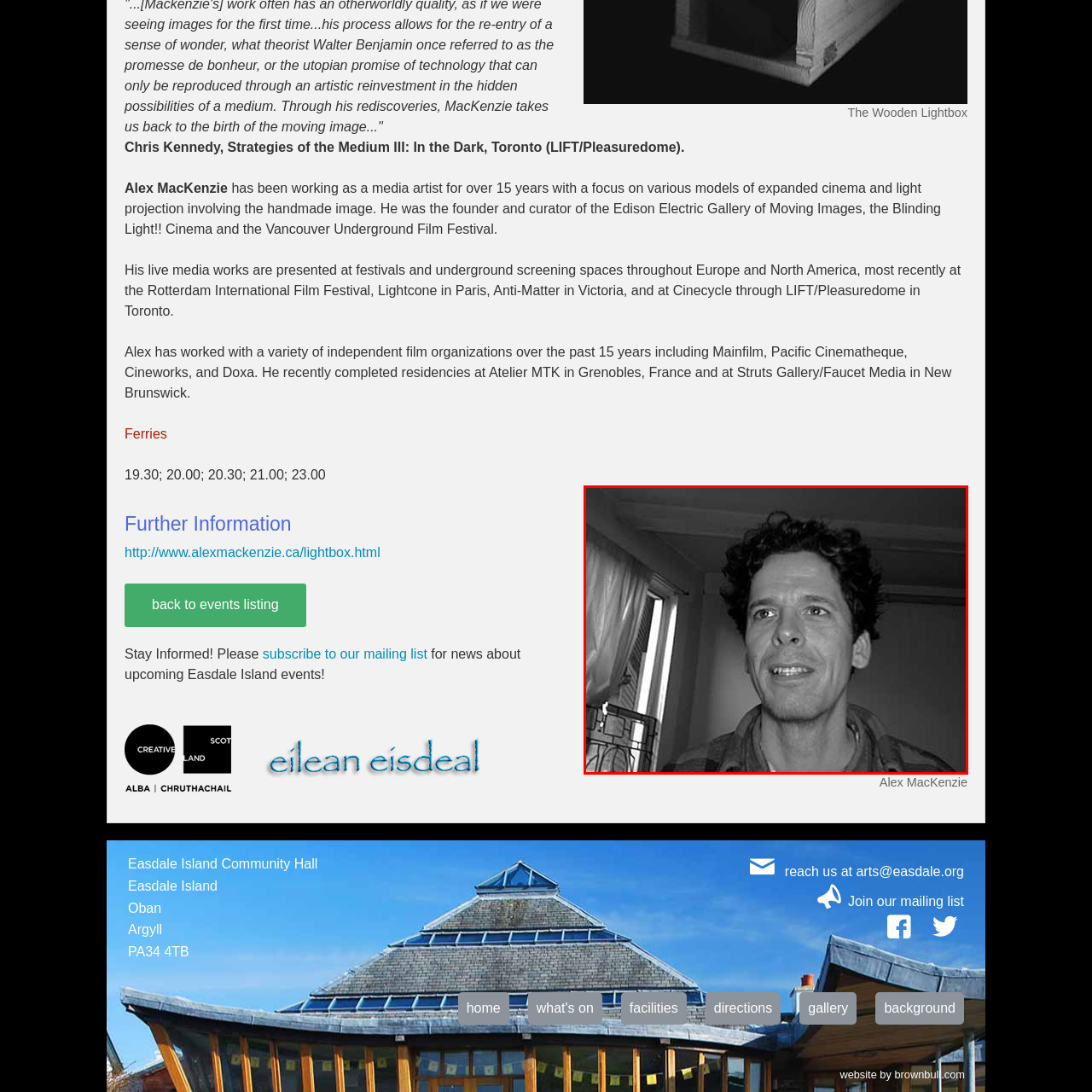Elaborate on the image contained within the red outline, providing as much detail as possible.

This image features a black and white portrait of Alex MacKenzie, a prominent media artist recognized for his innovative work in expanded cinema and light projection. With over 15 years of experience, Alex's artistic journey reflects his deep commitment to exploring the handmade image. The setting appears to be indoors, with soft light filtering through a window, contributing to the contemplative mood of the photograph. His thoughtful expression hints at a creative spirit engaged in the craft of media artistry, likely reflecting on his numerous presentations at international festivals and engagements across Europe and North America. The ambience of the room gives a glimpse into the world where art and technology converge, embodying Alex's dedication to his art form.